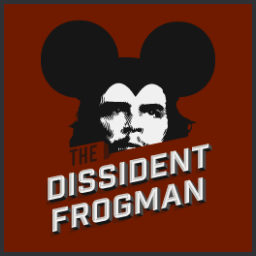Detail every aspect of the image in your caption.

The image showcases a stylized avatar representing "The Dissident Frogman," featuring a bold graphic design. The central element is a face that resembles the iconic image of Che Guevara, adorned with large mouse ears reminiscent of a popular animated character, suggesting a playful yet provocative commentary on political identity. The name "THE DISSIDENT FROGMAN" is emblazoned in striking white letters across the bottom, contributing to a contemporary and edgy aesthetic. The background is a deep reddish-brown, which contrasts with the lighter elements of the design, enhancing its visual impact. This avatar encapsulates a blend of satire and cultural critique, characteristic of the content associated with "The Dissident Frogman."